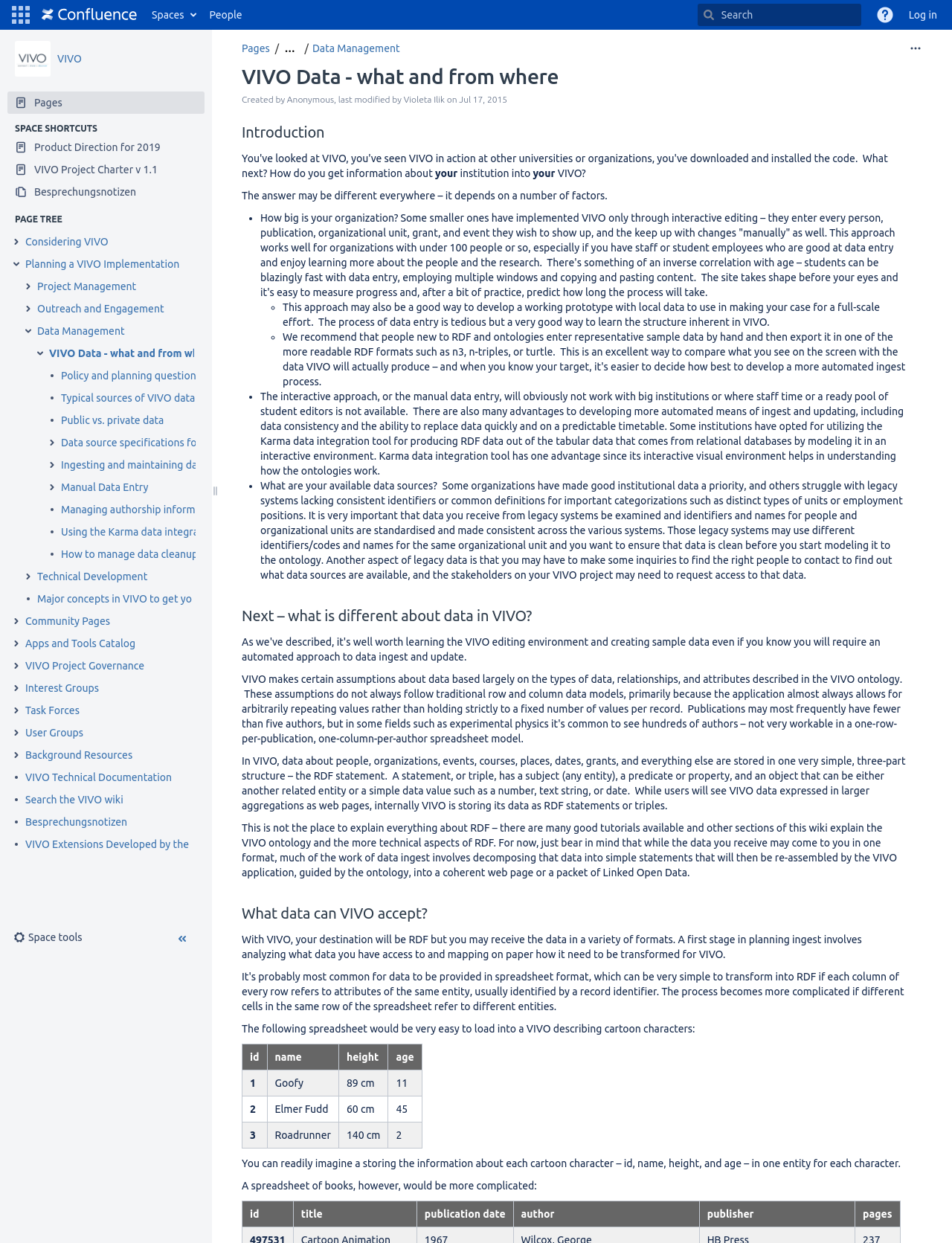Please mark the bounding box coordinates of the area that should be clicked to carry out the instruction: "Configure Space tools".

[0.005, 0.745, 0.107, 0.763]